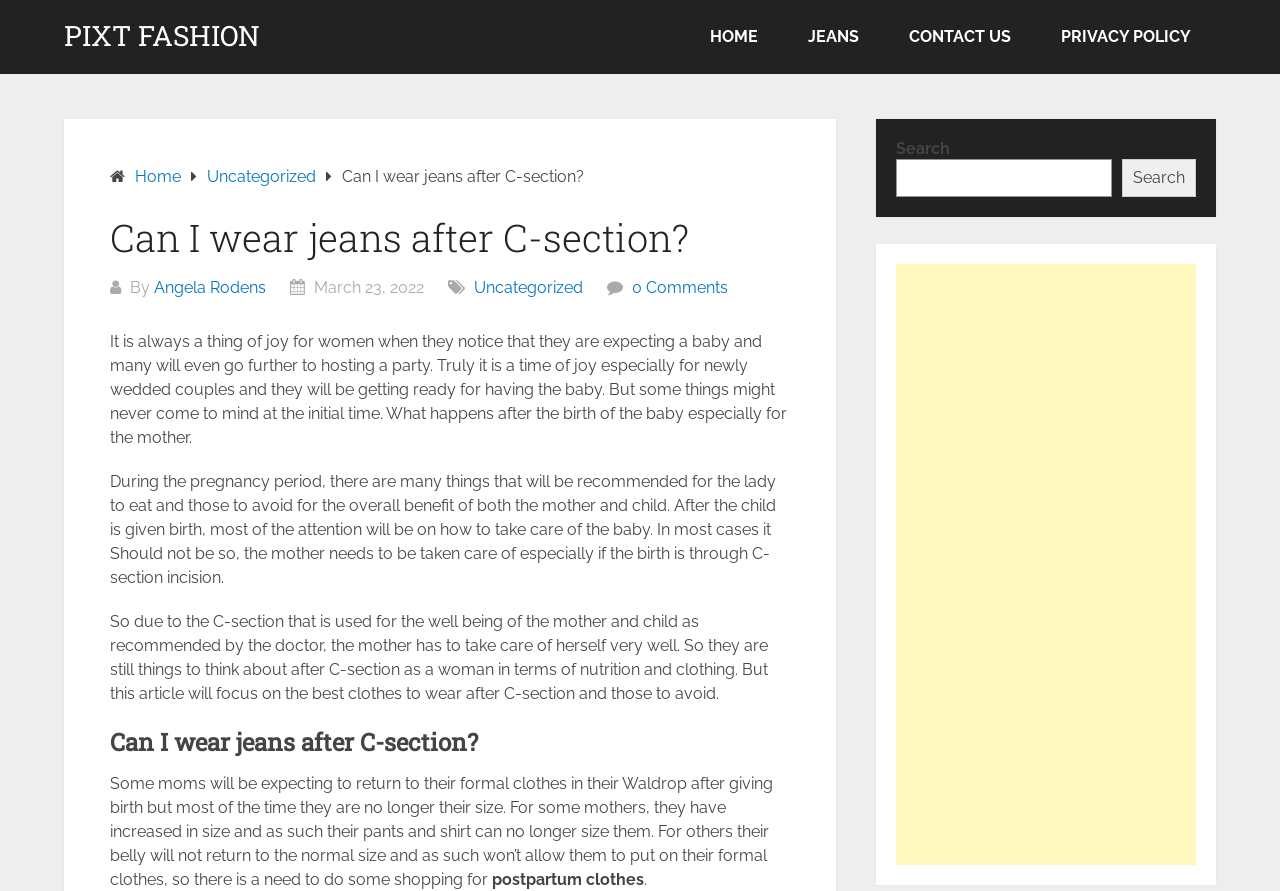Please identify the bounding box coordinates of the element I should click to complete this instruction: 'Search for something'. The coordinates should be given as four float numbers between 0 and 1, like this: [left, top, right, bottom].

[0.7, 0.178, 0.869, 0.221]